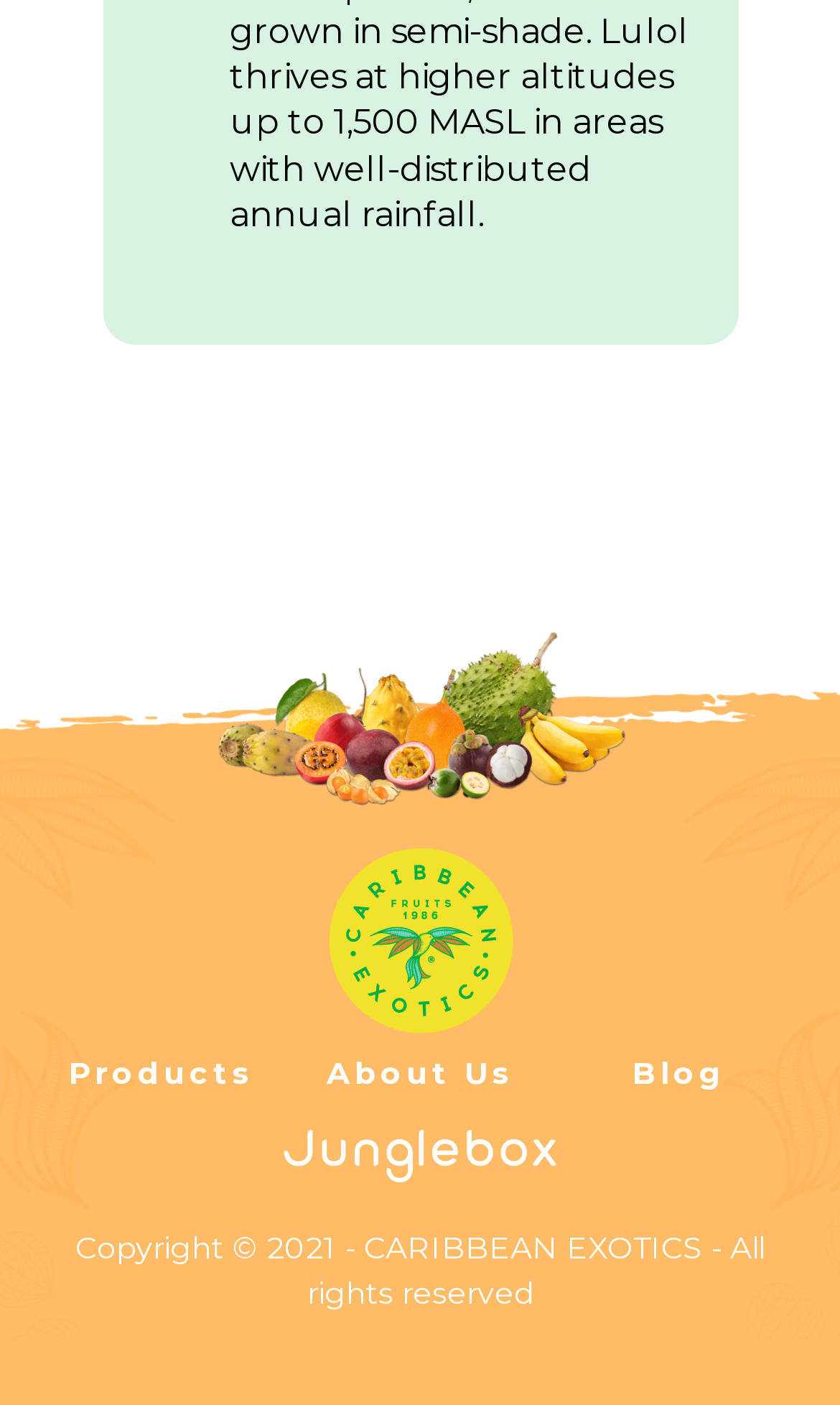Identify the bounding box for the element characterized by the following description: "About Us".

[0.388, 0.75, 0.612, 0.777]